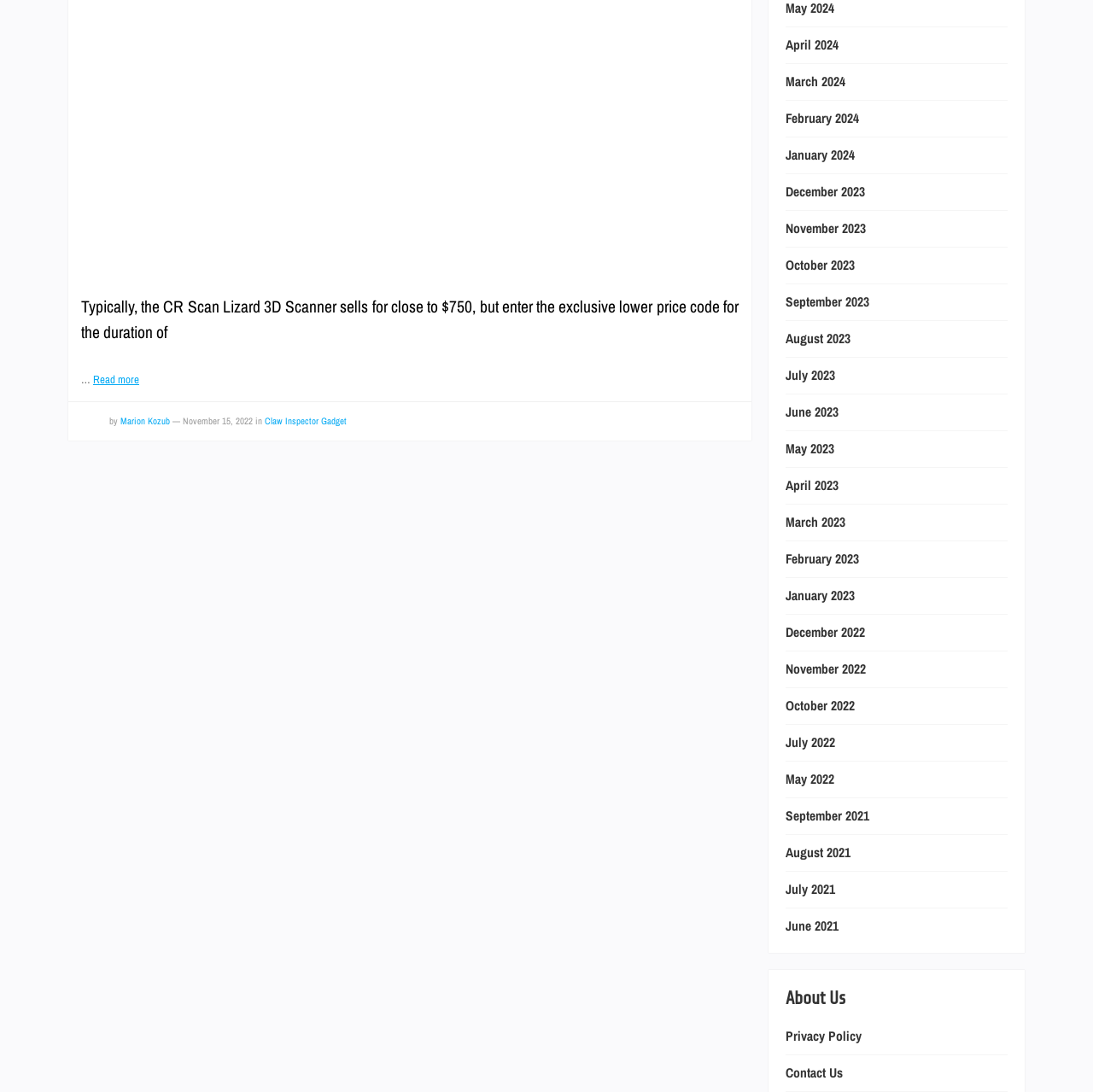Bounding box coordinates are specified in the format (top-left x, top-left y, bottom-right x, bottom-right y). All values are floating point numbers bounded between 0 and 1. Please provide the bounding box coordinate of the region this sentence describes: October 2022

[0.719, 0.638, 0.782, 0.655]